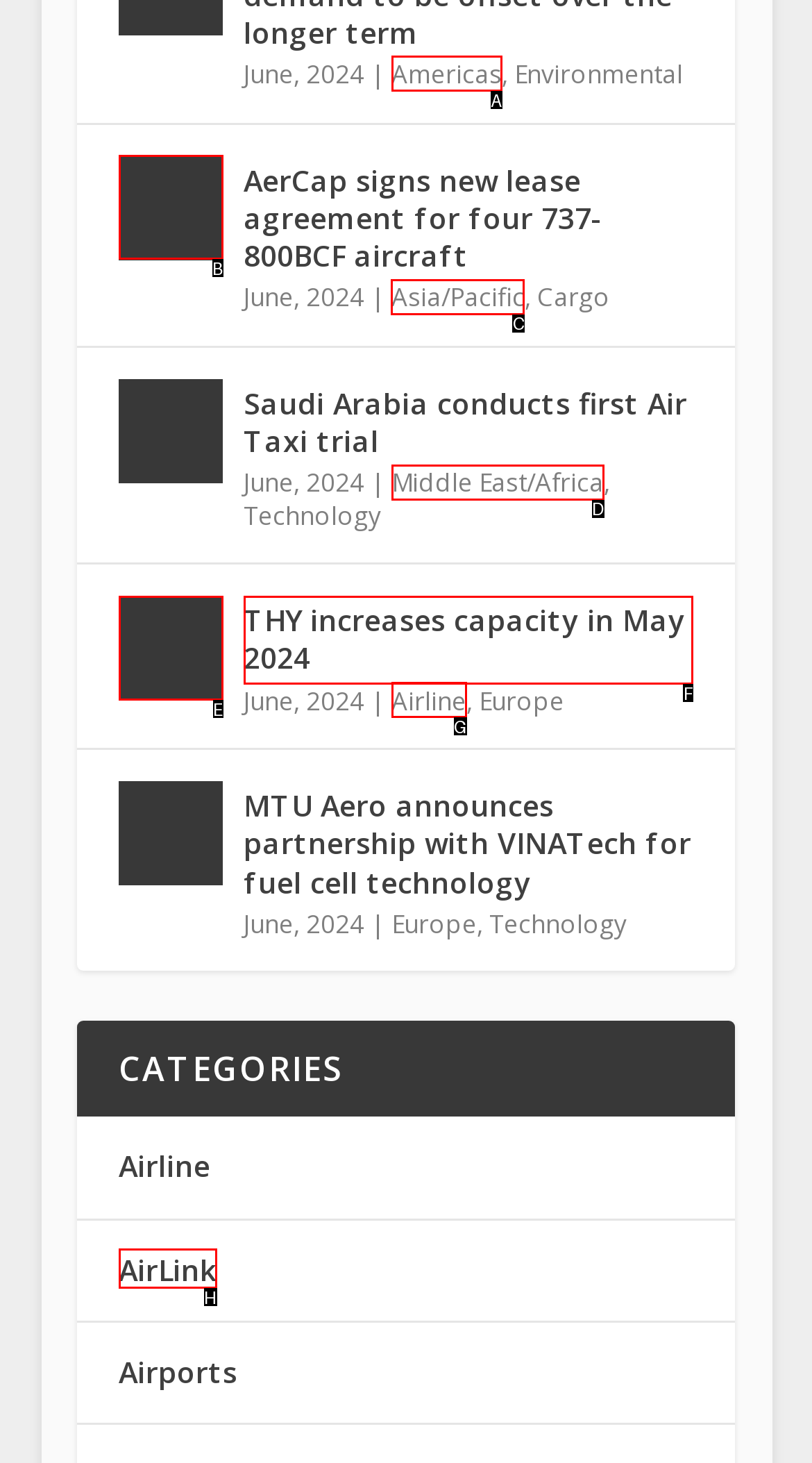Decide which letter you need to select to fulfill the task: Explore news from Asia/Pacific
Answer with the letter that matches the correct option directly.

C